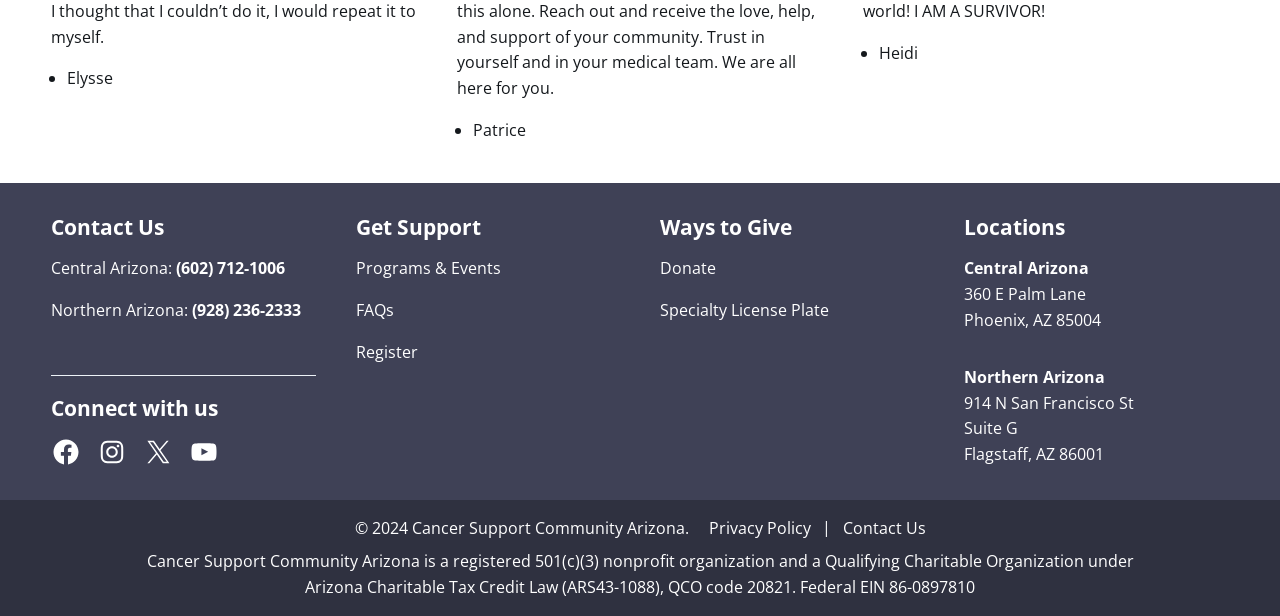What is the address of the Northern Arizona location?
Use the image to answer the question with a single word or phrase.

914 N San Francisco St, Suite G, Flagstaff, AZ 86001